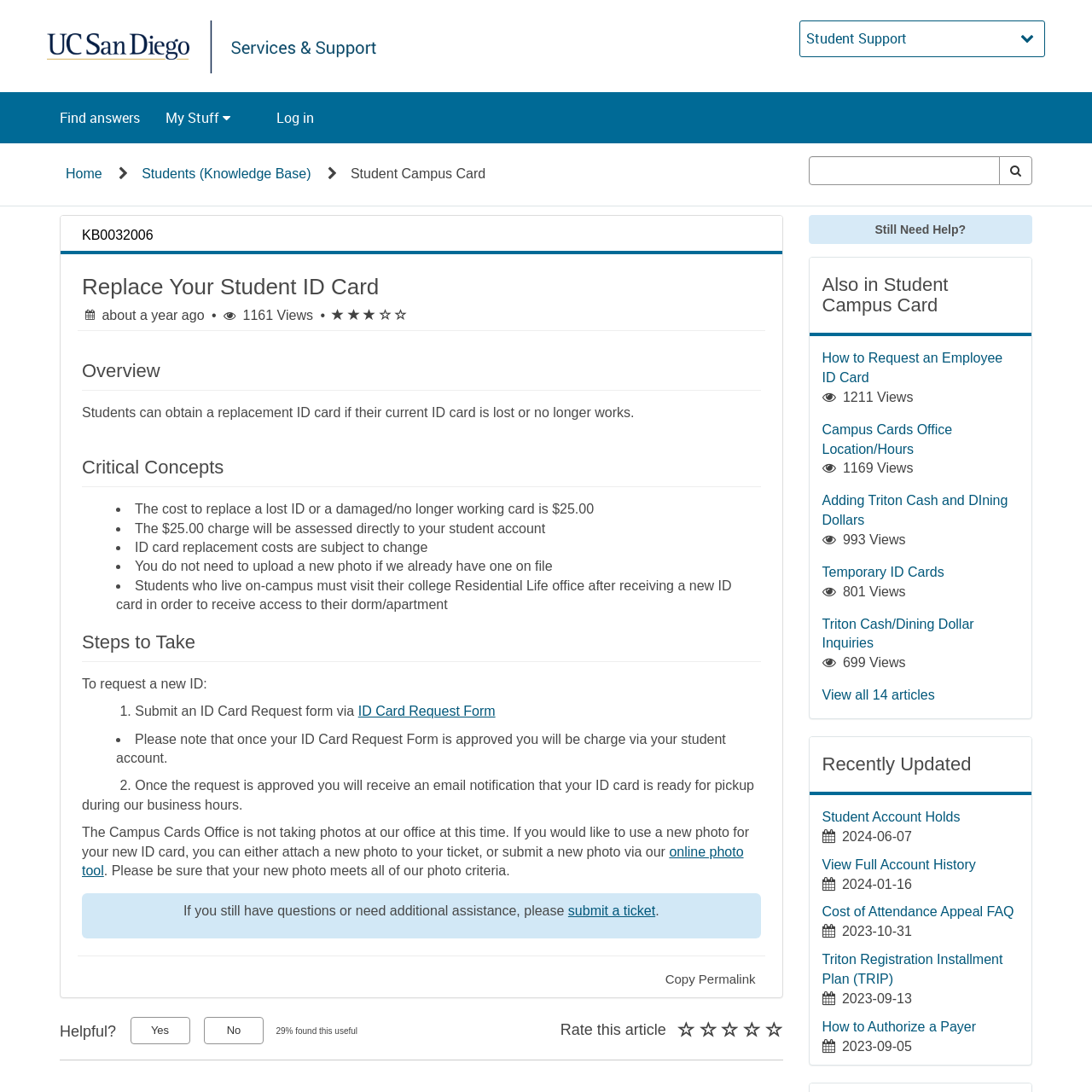Please indicate the bounding box coordinates for the clickable area to complete the following task: "View all 14 articles". The coordinates should be specified as four float numbers between 0 and 1, i.e., [left, top, right, bottom].

[0.753, 0.63, 0.856, 0.643]